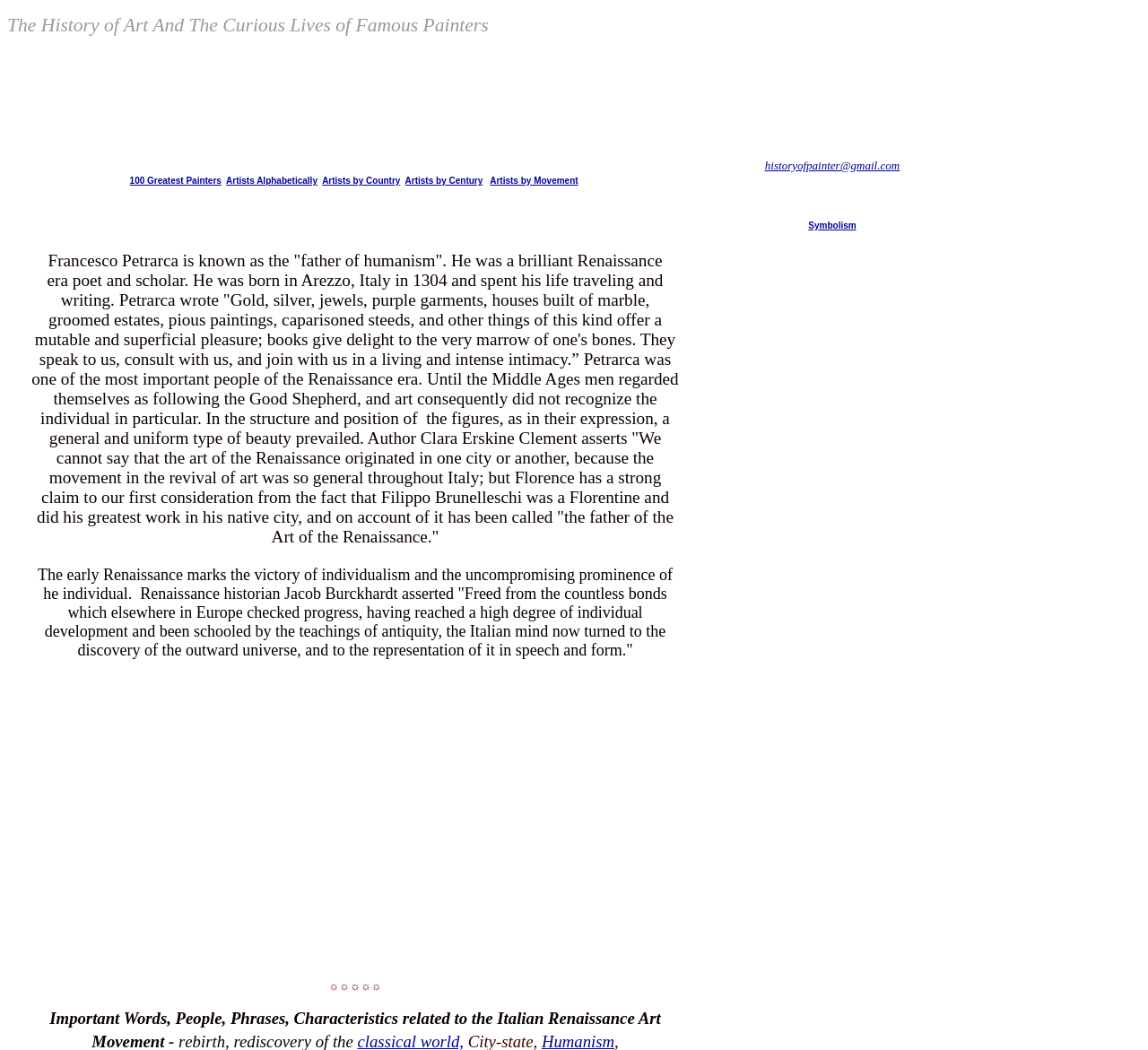What is the symbol ☼ used for on the webpage?
Please look at the screenshot and answer using one word or phrase.

Decoration